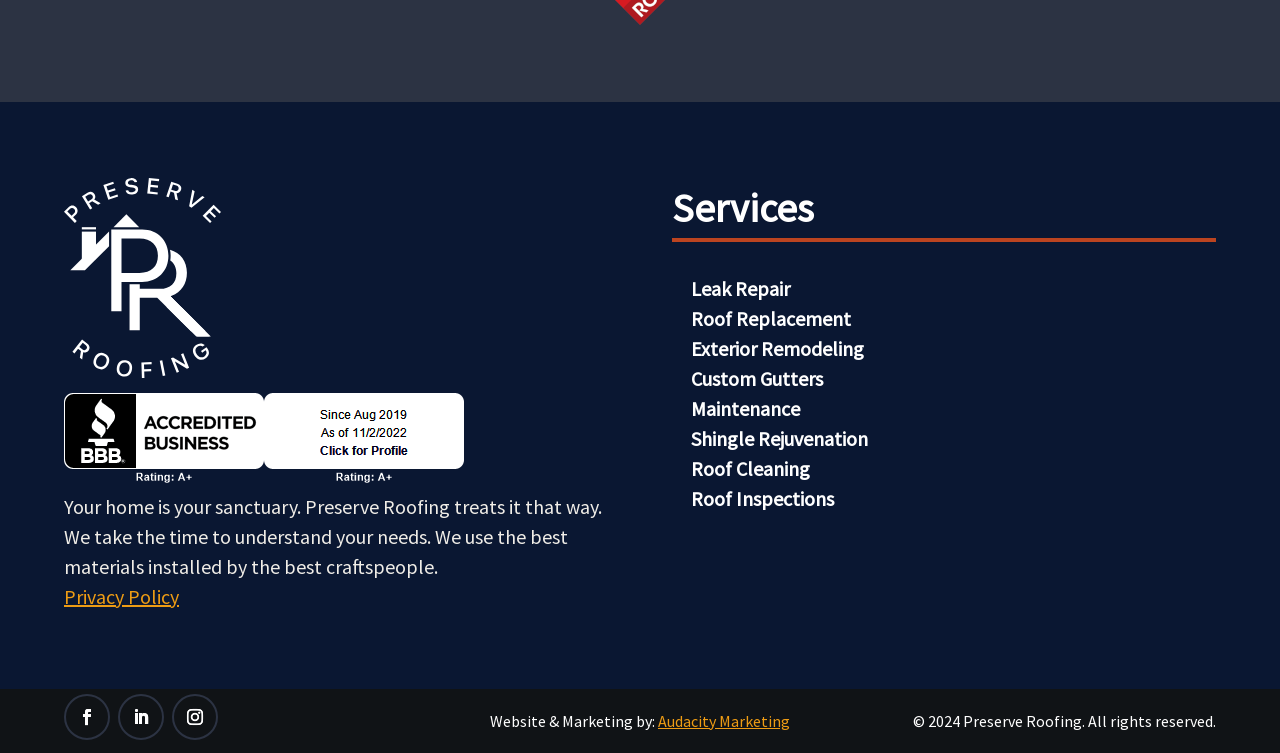Can you find the bounding box coordinates for the element that needs to be clicked to execute this instruction: "View the article about craftsmanship and tech"? The coordinates should be given as four float numbers between 0 and 1, i.e., [left, top, right, bottom].

None